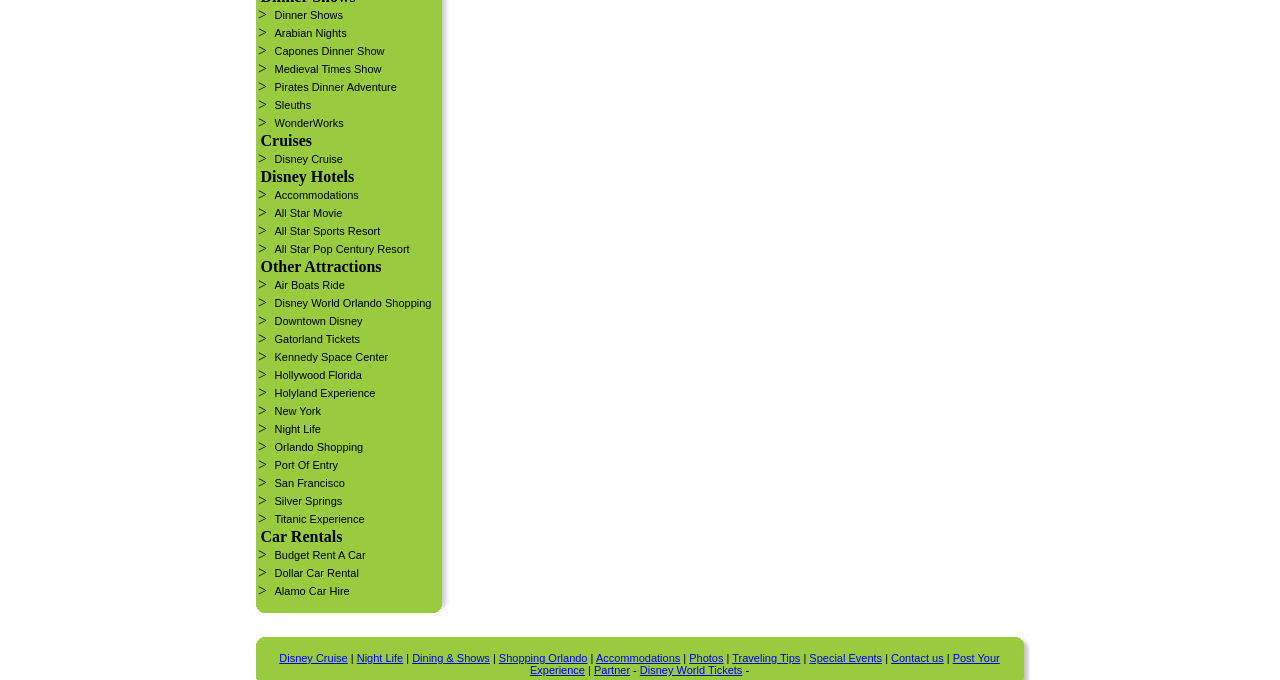Find the bounding box coordinates of the element you need to click on to perform this action: 'Learn about All Star Movie'. The coordinates should be represented by four float values between 0 and 1, in the format [left, top, right, bottom].

[0.214, 0.304, 0.267, 0.322]